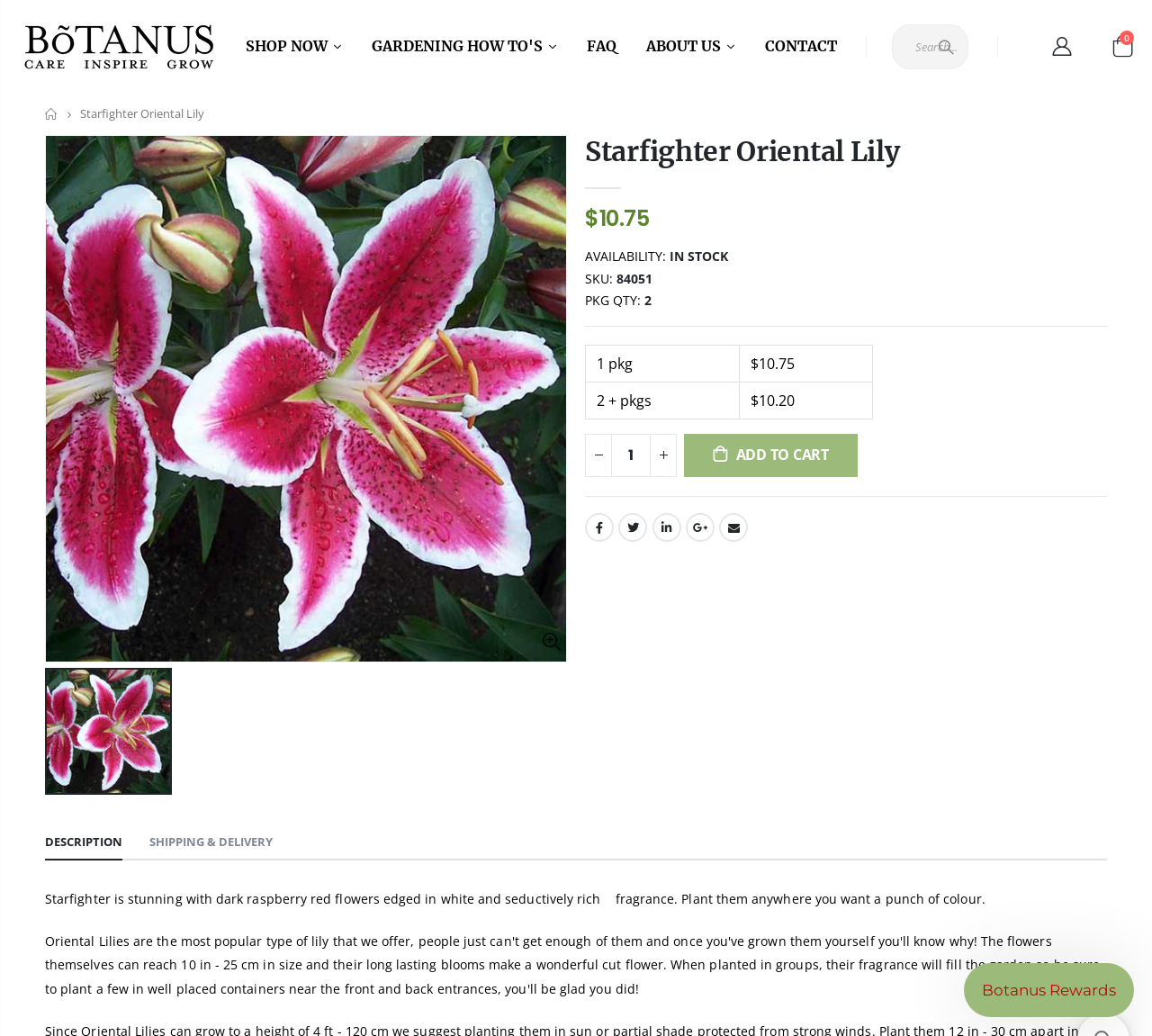Based on the visual content of the image, answer the question thoroughly: How many packages can I buy at a discounted price?

I found the package quantity discount information by looking at the table in the product information section, which shows that buying 2 or more packages results in a discounted price of $10.20.